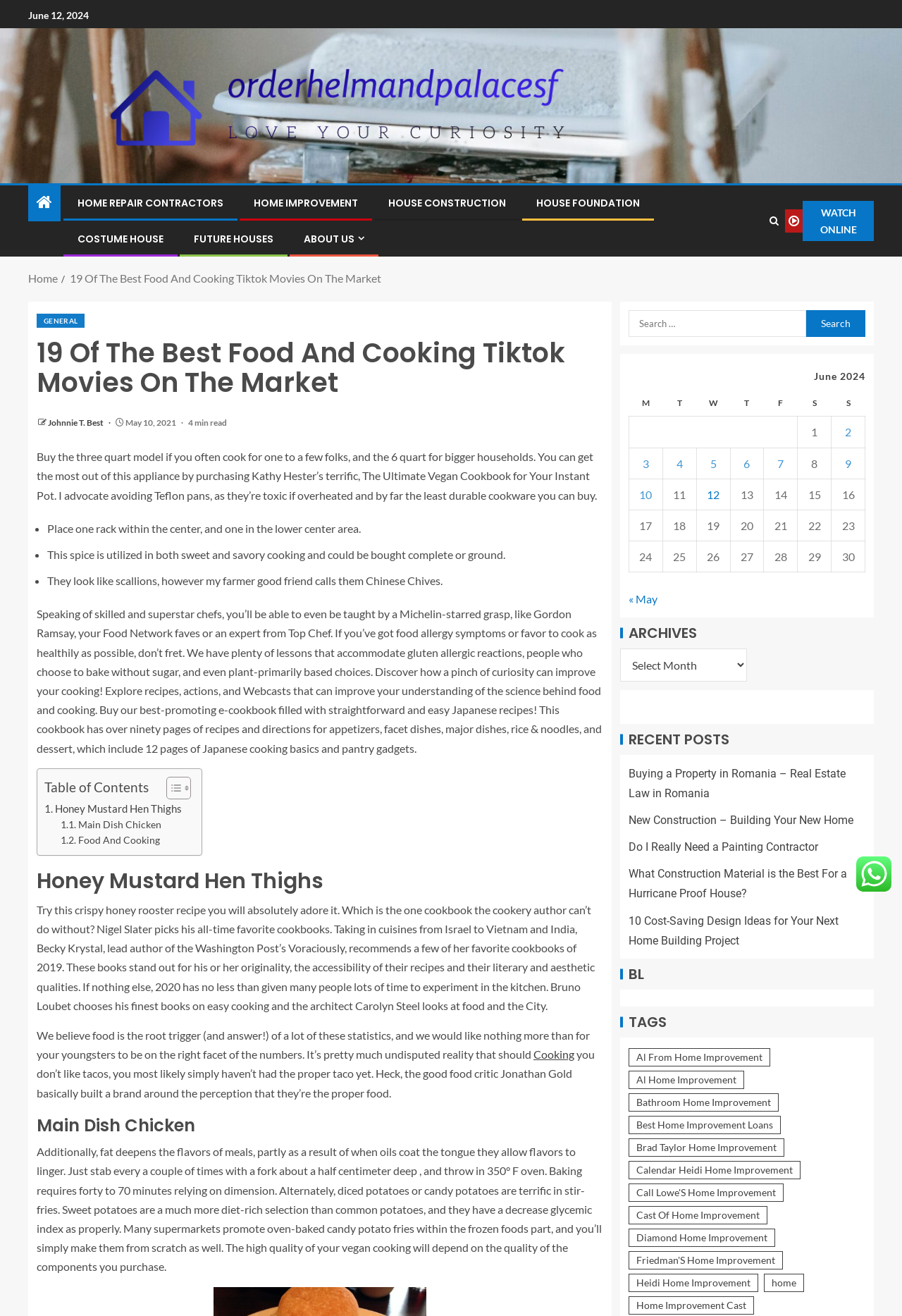Using the provided element description: "About Us", identify the bounding box coordinates. The coordinates should be four floats between 0 and 1 in the order [left, top, right, bottom].

[0.337, 0.176, 0.404, 0.187]